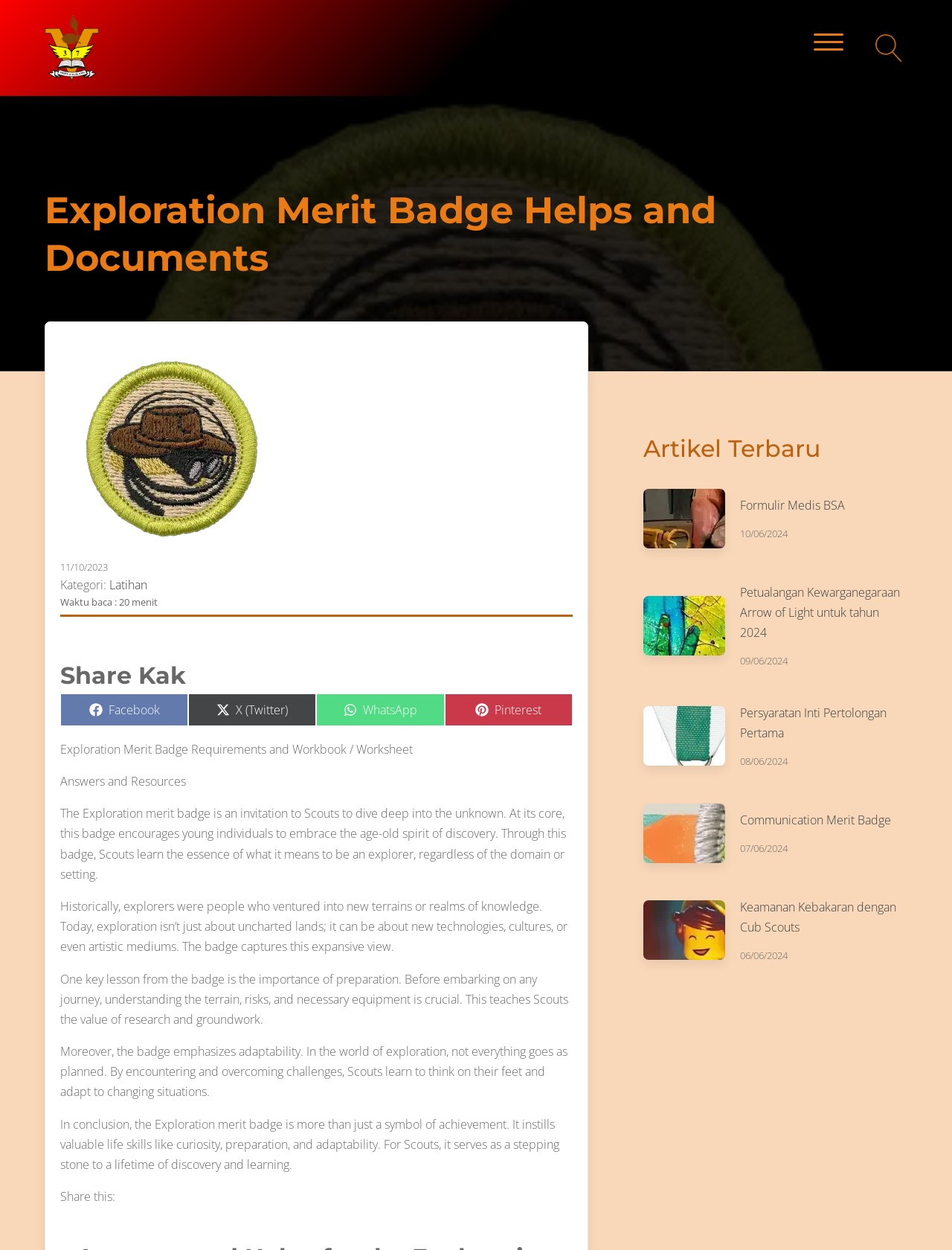Identify the bounding box coordinates for the element that needs to be clicked to fulfill this instruction: "Open menu". Provide the coordinates in the format of four float numbers between 0 and 1: [left, top, right, bottom].

[0.855, 0.027, 0.886, 0.041]